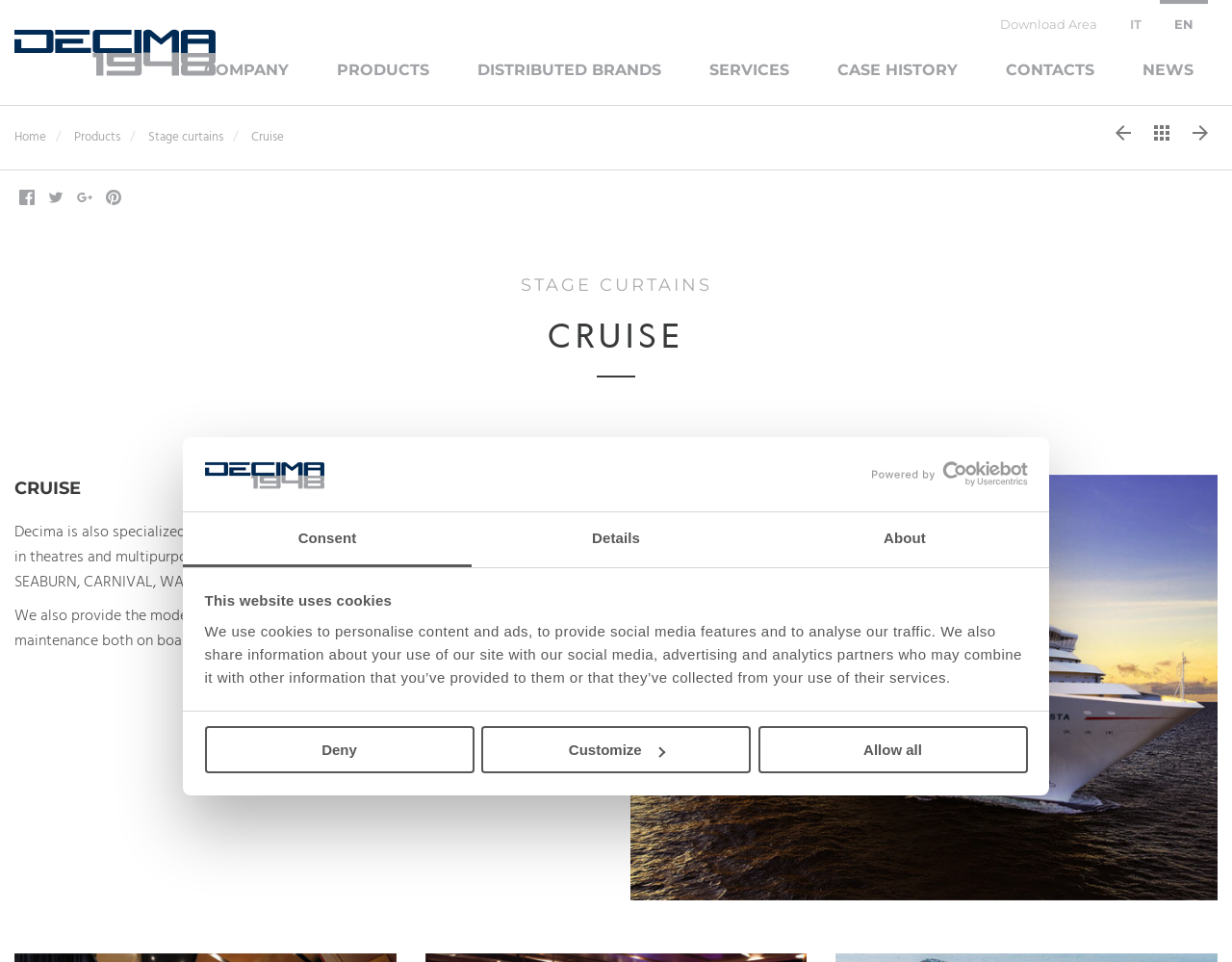Specify the bounding box coordinates of the area to click in order to execute this command: 'Click the 'STAGE CURTAINS' heading'. The coordinates should consist of four float numbers ranging from 0 to 1, and should be formatted as [left, top, right, bottom].

[0.137, 0.282, 0.863, 0.311]